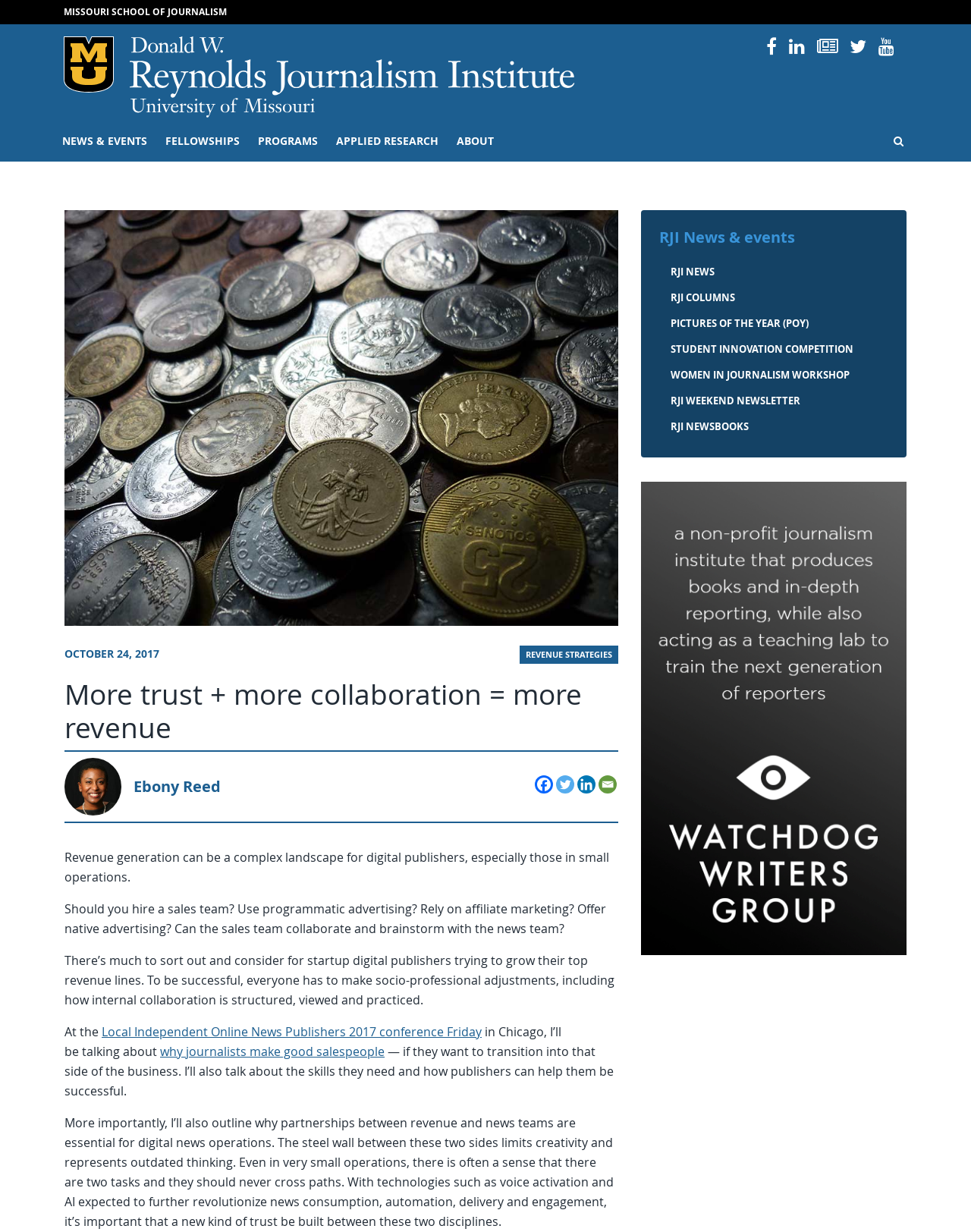Please find the bounding box coordinates of the element that you should click to achieve the following instruction: "Click on the Mizzou Logo". The coordinates should be presented as four float numbers between 0 and 1: [left, top, right, bottom].

[0.066, 0.03, 0.117, 0.075]